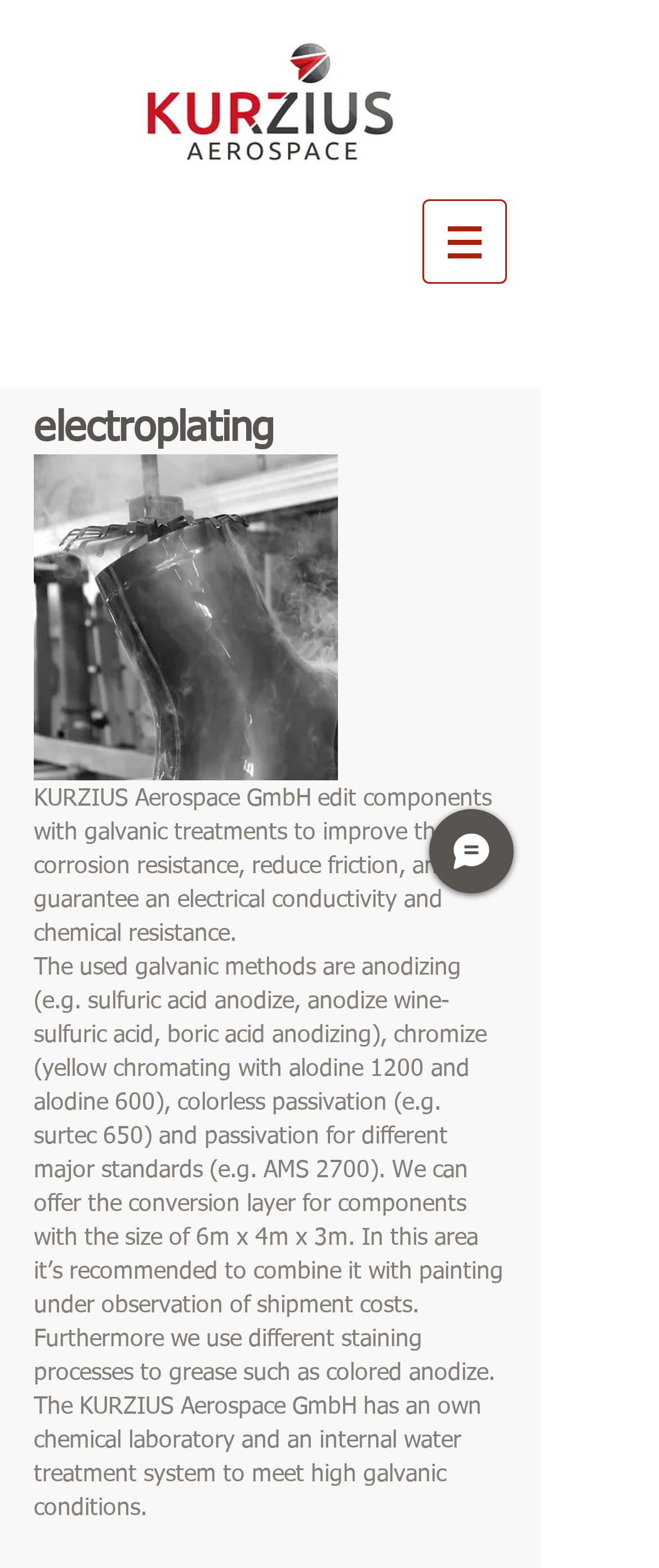What is the size of the components that can be treated?
Based on the image content, provide your answer in one word or a short phrase.

6m x 4m x 3m